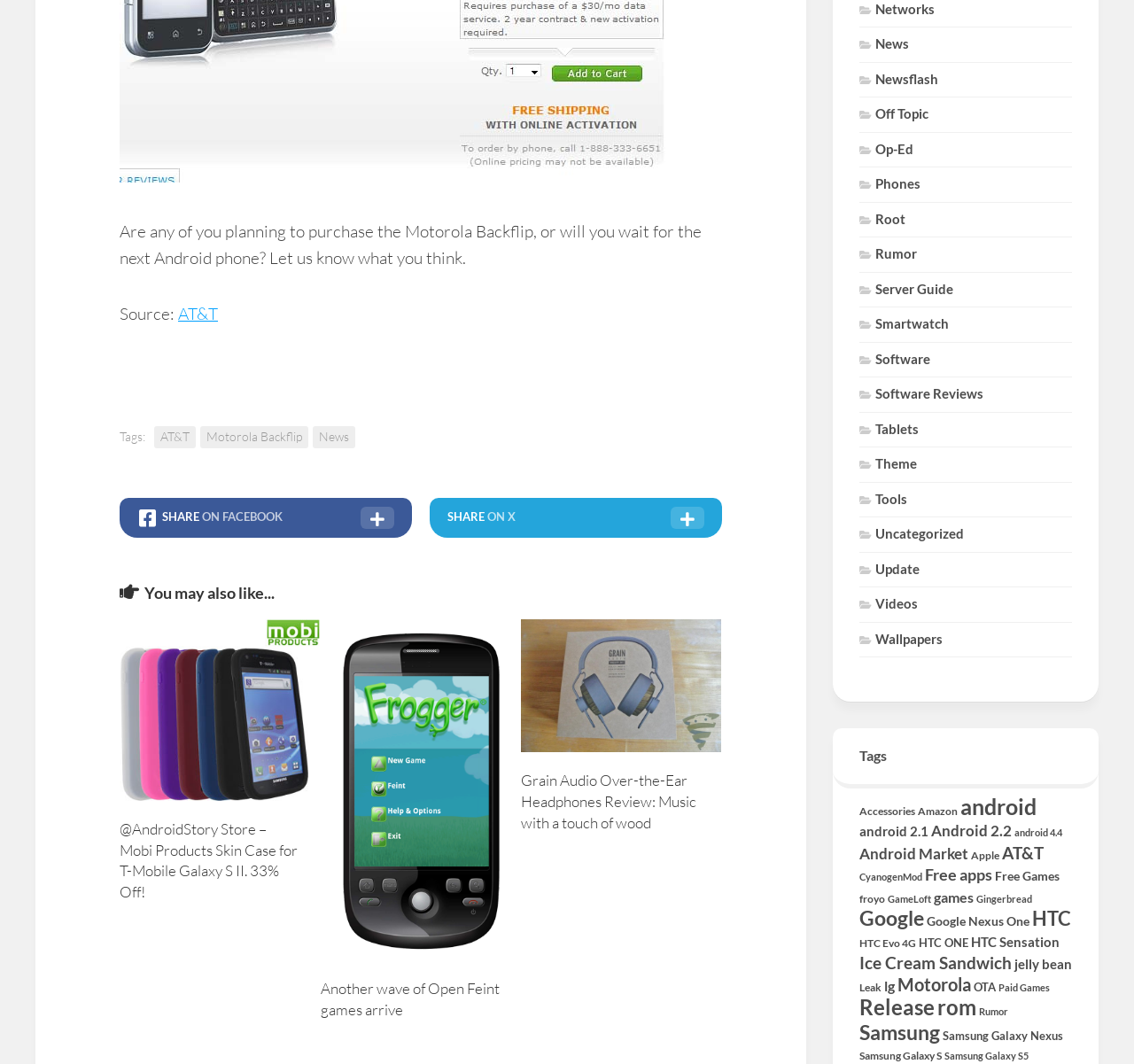Answer the question in one word or a short phrase:
What is the topic of the article?

Motorola Backflip